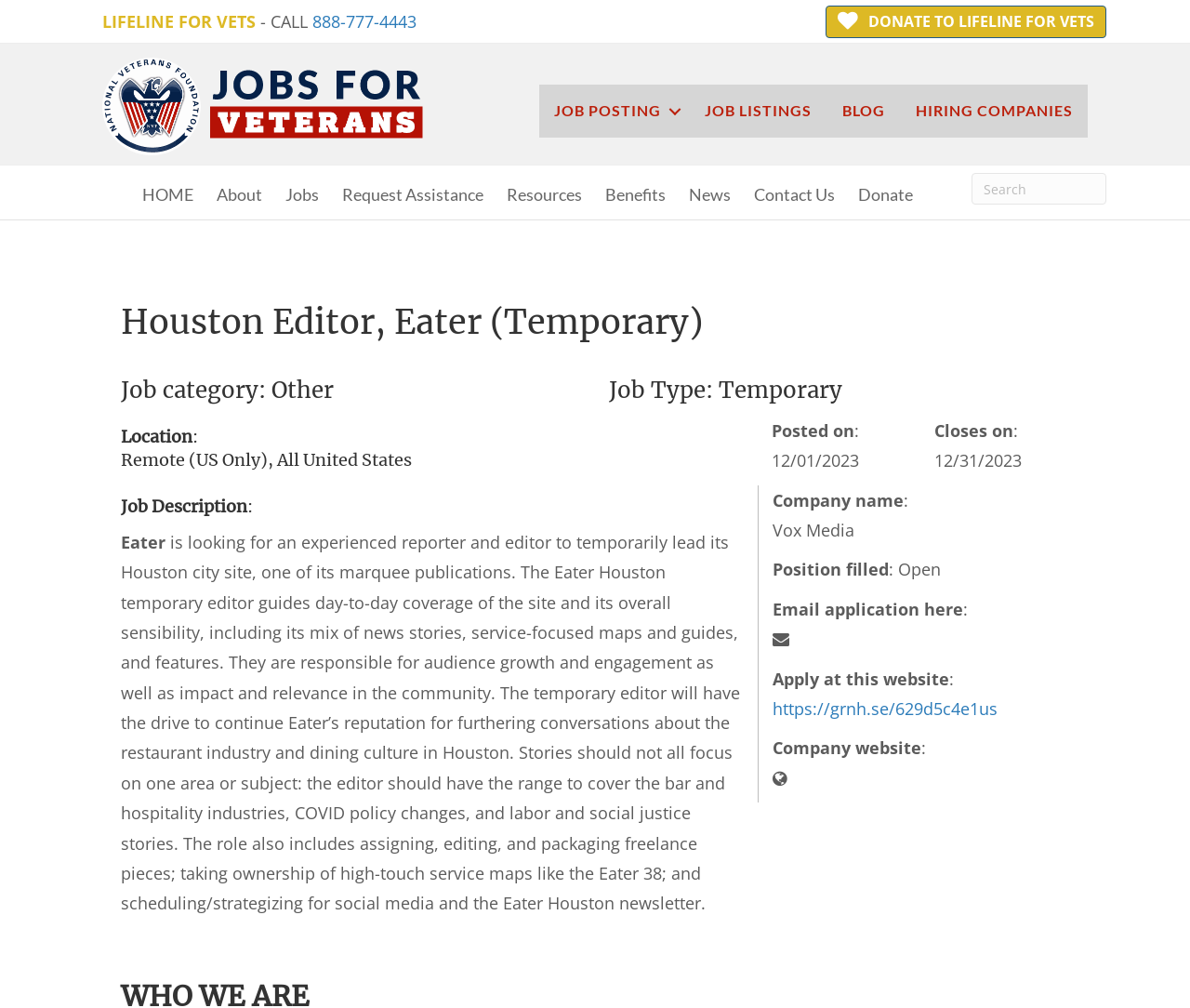Respond with a single word or phrase for the following question: 
What is the job category of the Houston Editor position?

Other